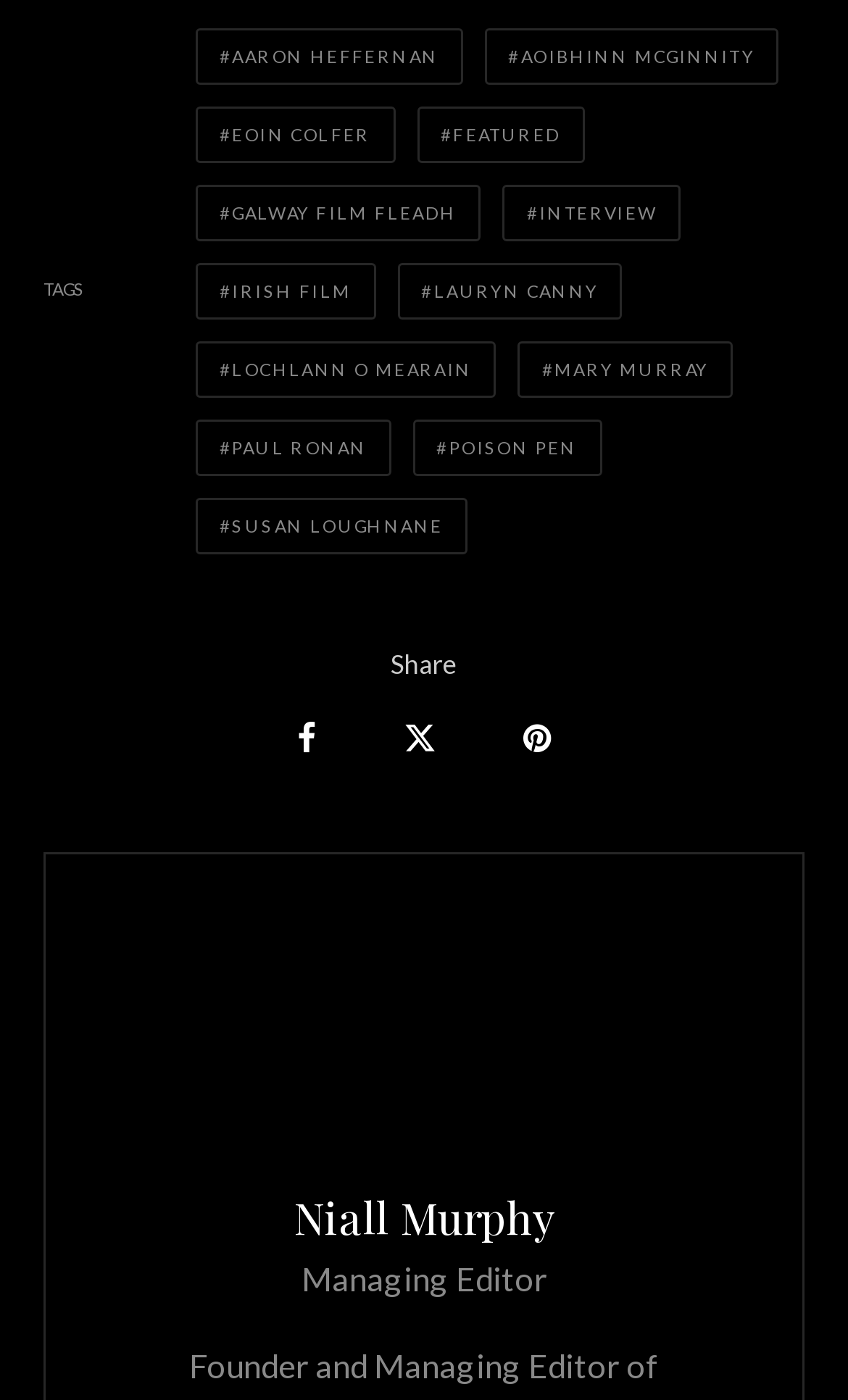Examine the image and give a thorough answer to the following question:
How many social media sharing options are there?

I counted the number of link elements with the text 'Share', 'Tweet', and 'Pin', and found a total of 3 social media sharing options.